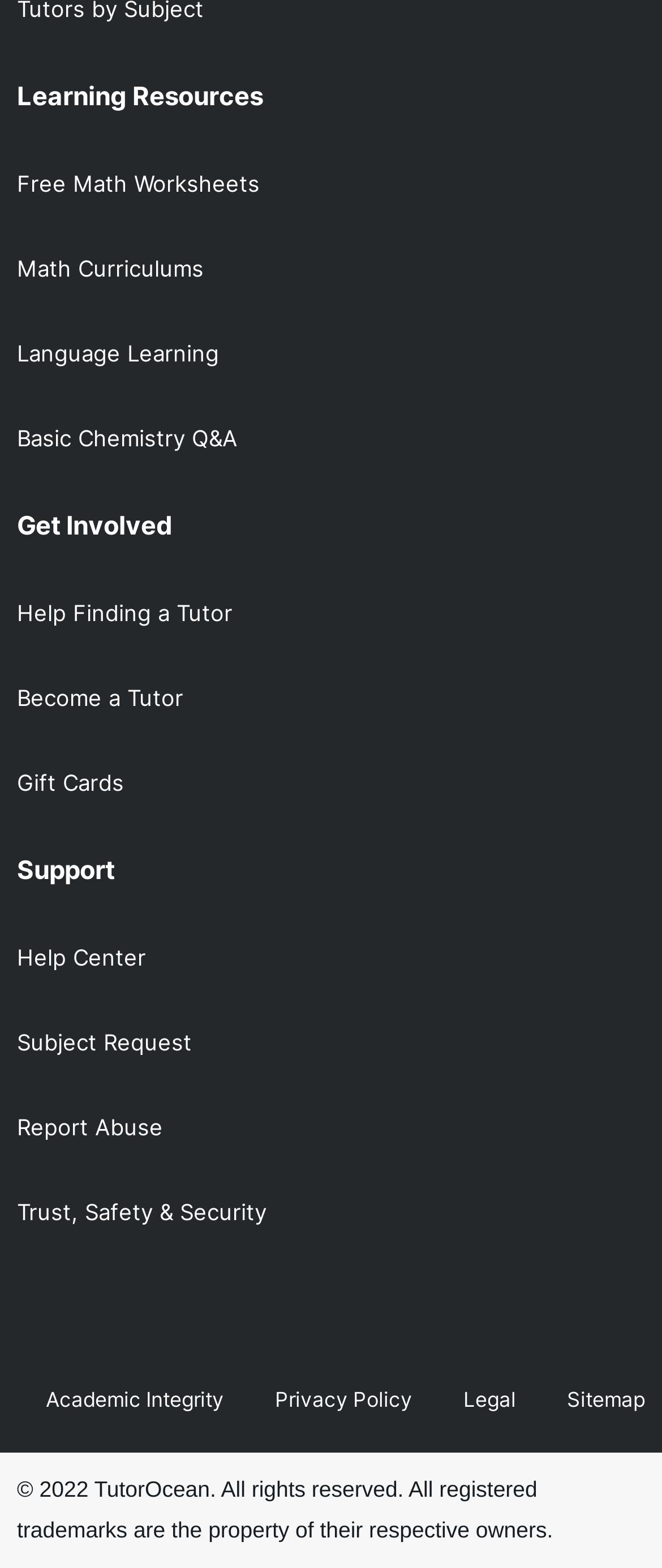What are the main categories of learning resources?
From the screenshot, provide a brief answer in one word or phrase.

Math, Language, Chemistry